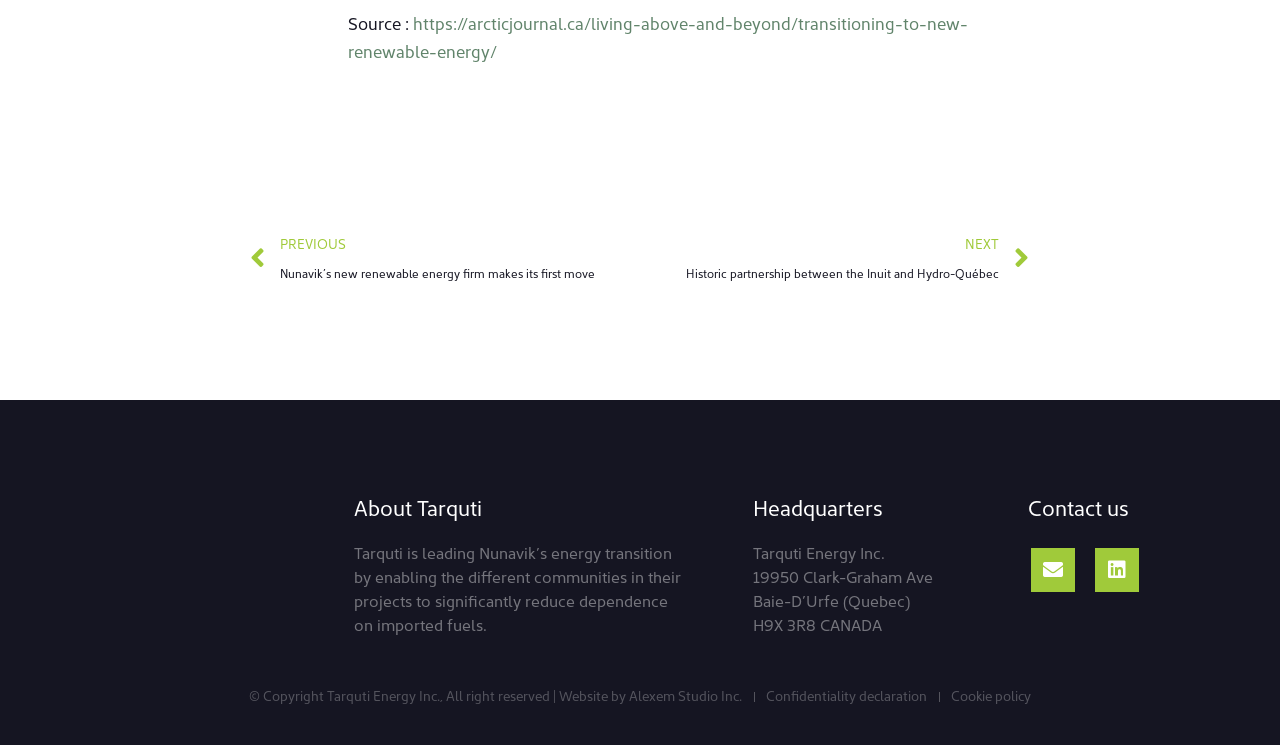Give a concise answer using one word or a phrase to the following question:
Where is Tarquti's headquarters located?

Baie-D'Urfe, Quebec